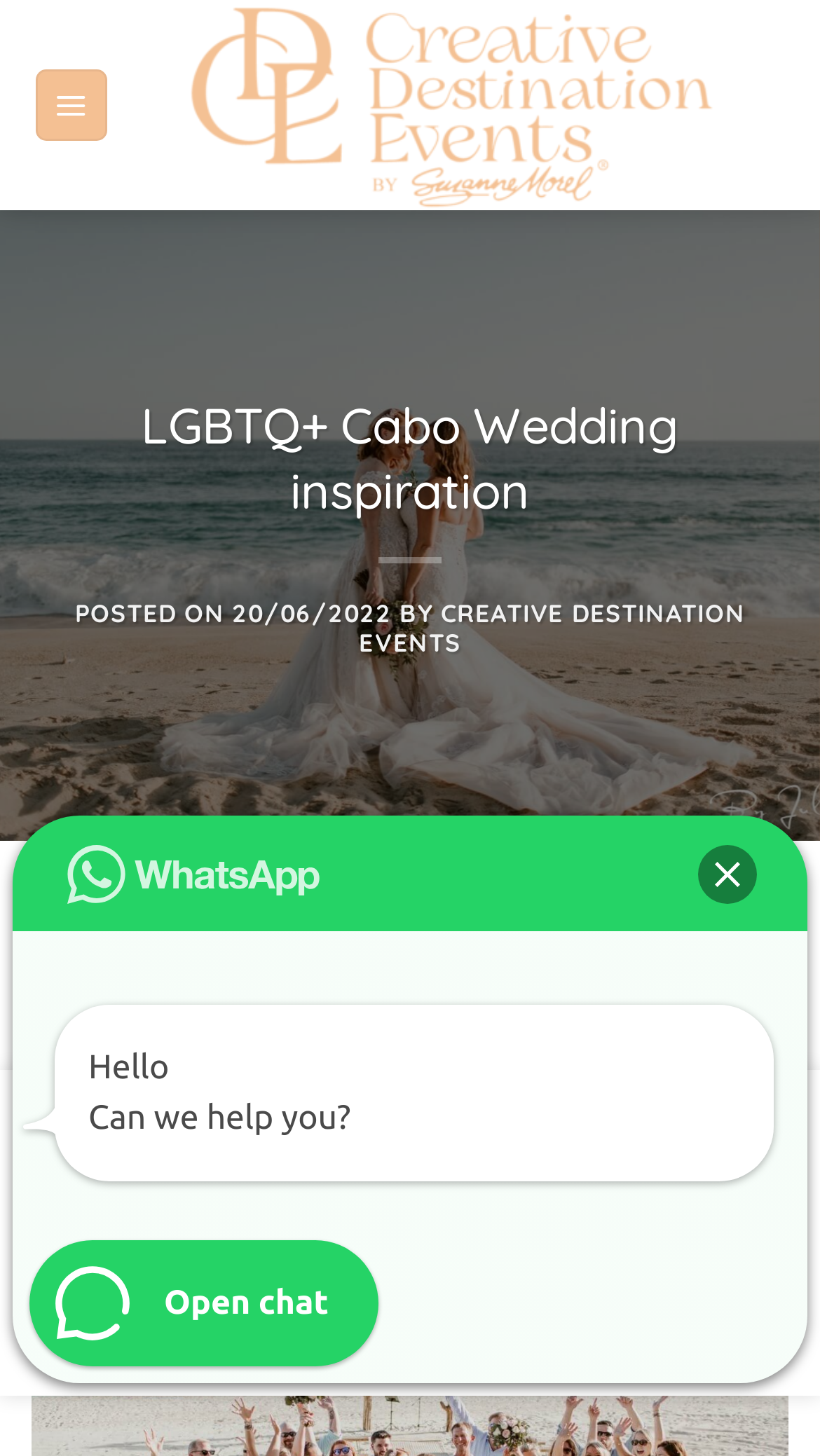Generate the text of the webpage's primary heading.

LGBTQ+ Cabo Wedding inspiration